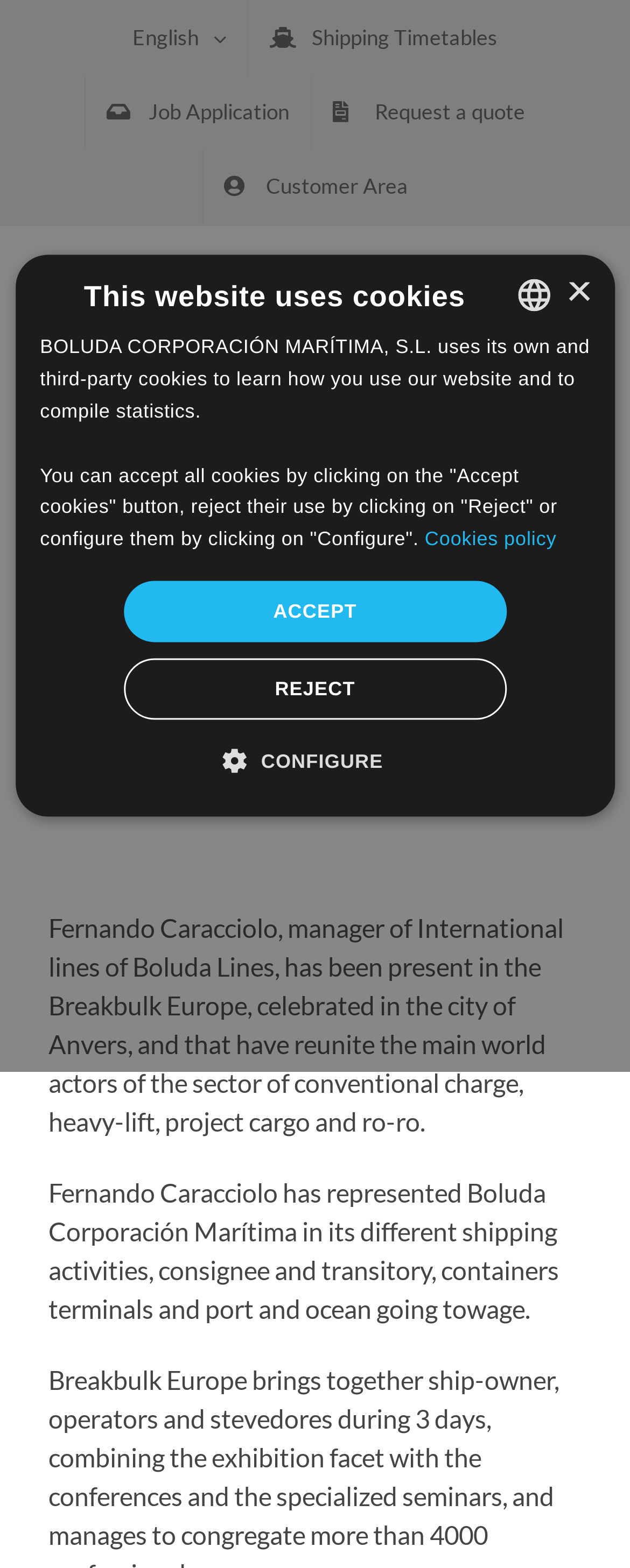Locate the bounding box coordinates of the item that should be clicked to fulfill the instruction: "Click the Customer Area link".

[0.322, 0.096, 0.681, 0.143]